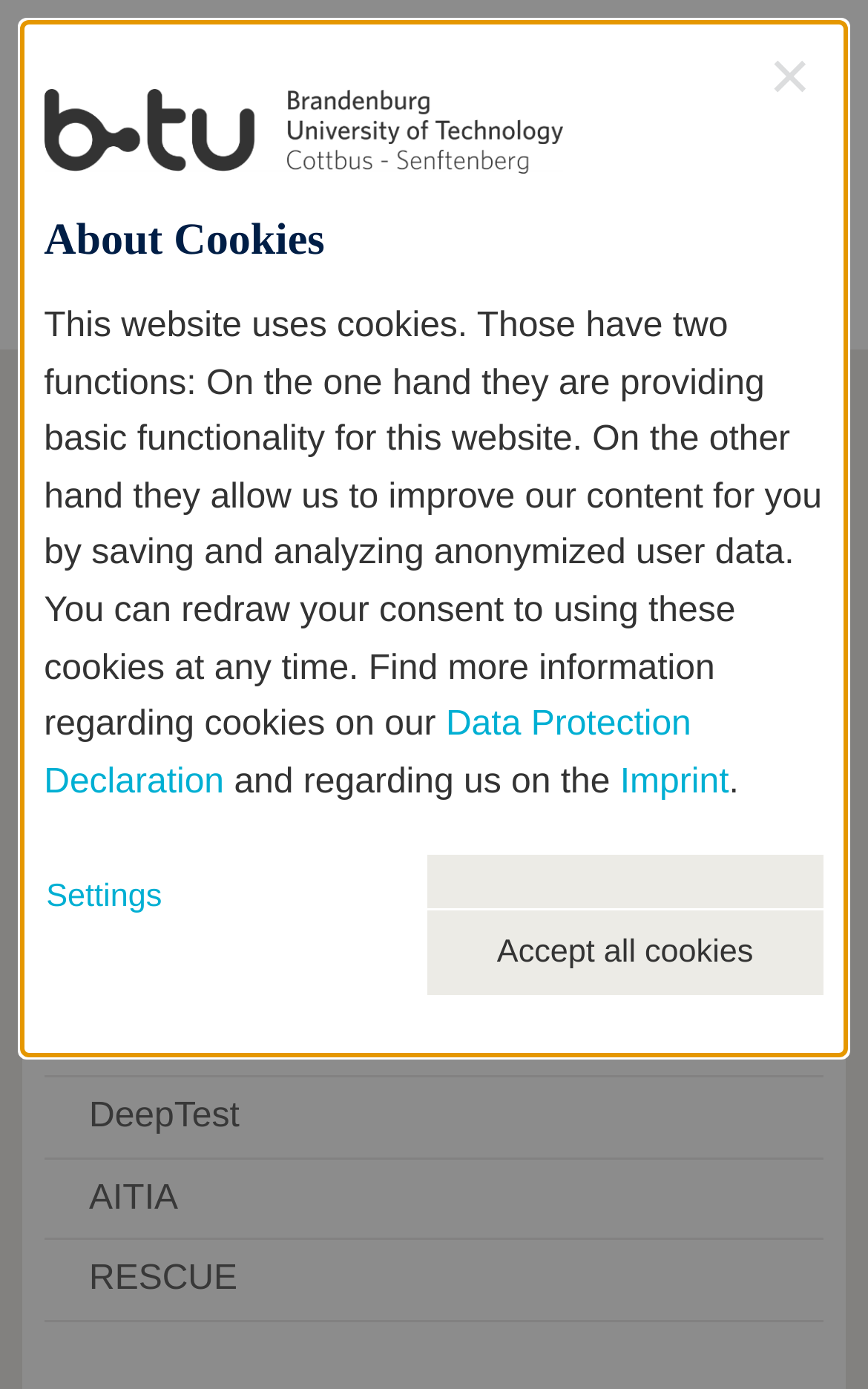Find the bounding box coordinates for the area that must be clicked to perform this action: "Close the accessible modal".

[0.886, 0.029, 0.934, 0.08]